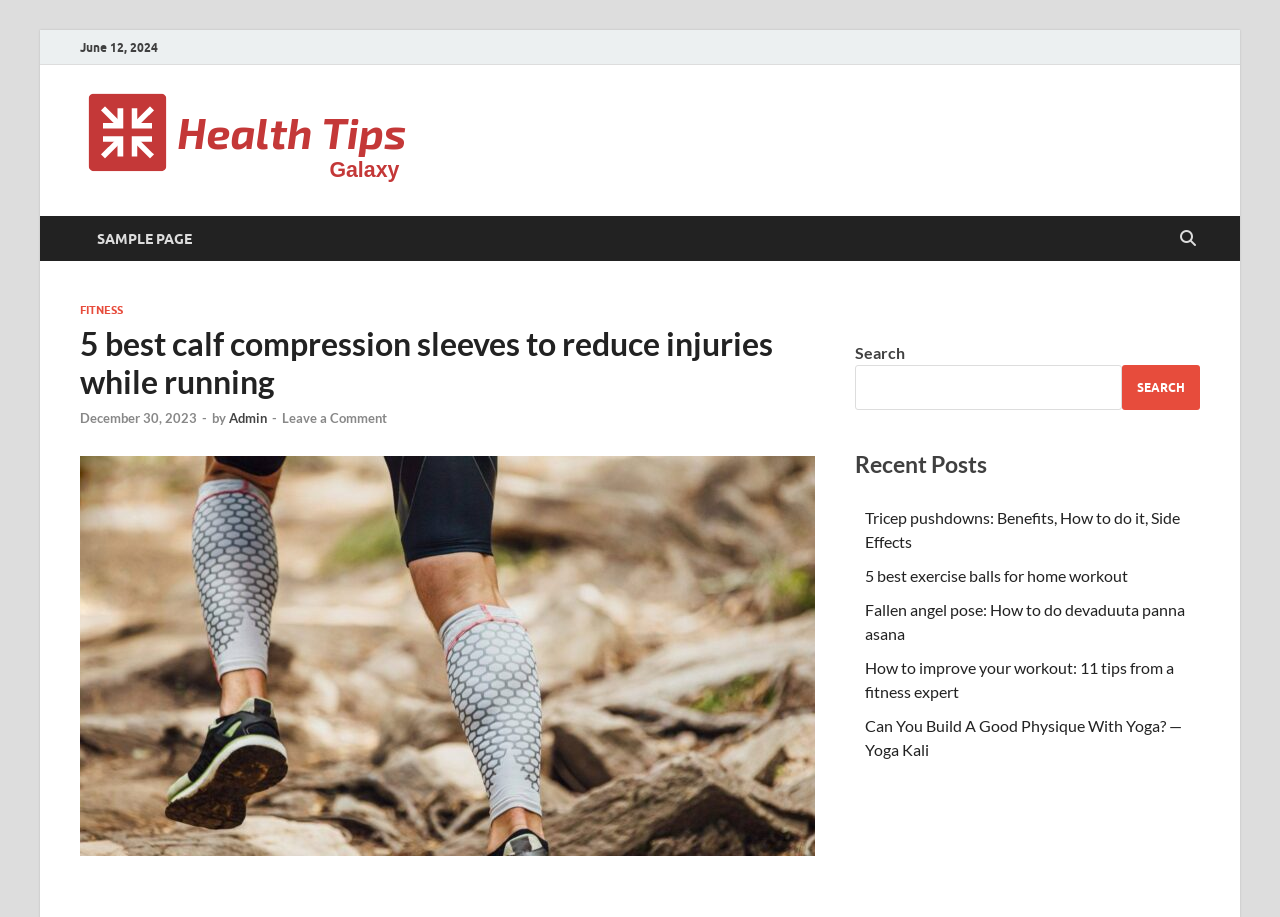What is the date of the current article?
Please give a detailed answer to the question using the information shown in the image.

The date of the current article can be found at the top of the webpage, below the website's title. It is displayed as 'June 12, 2024'.